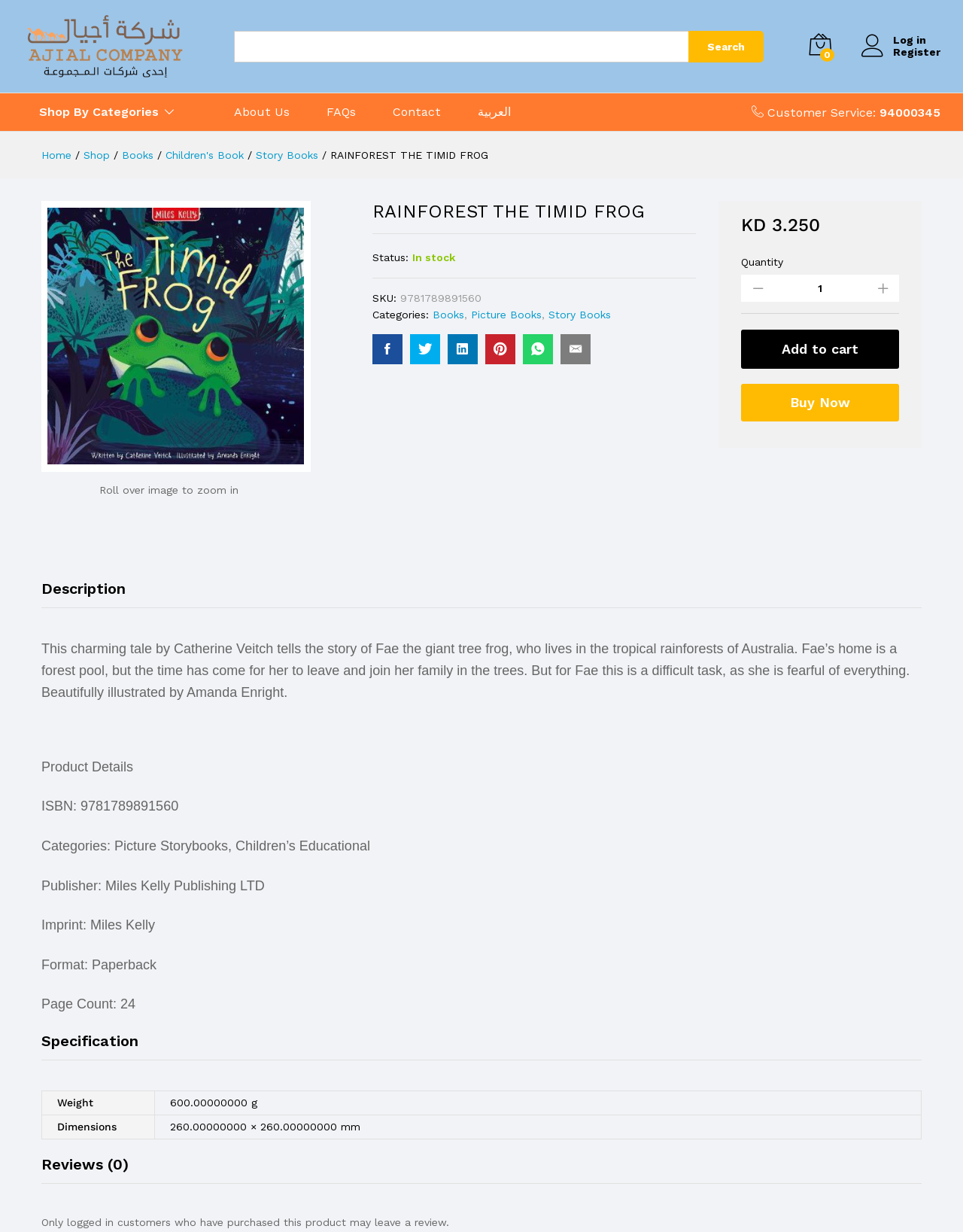Specify the bounding box coordinates of the area that needs to be clicked to achieve the following instruction: "Search for products".

[0.715, 0.025, 0.793, 0.05]